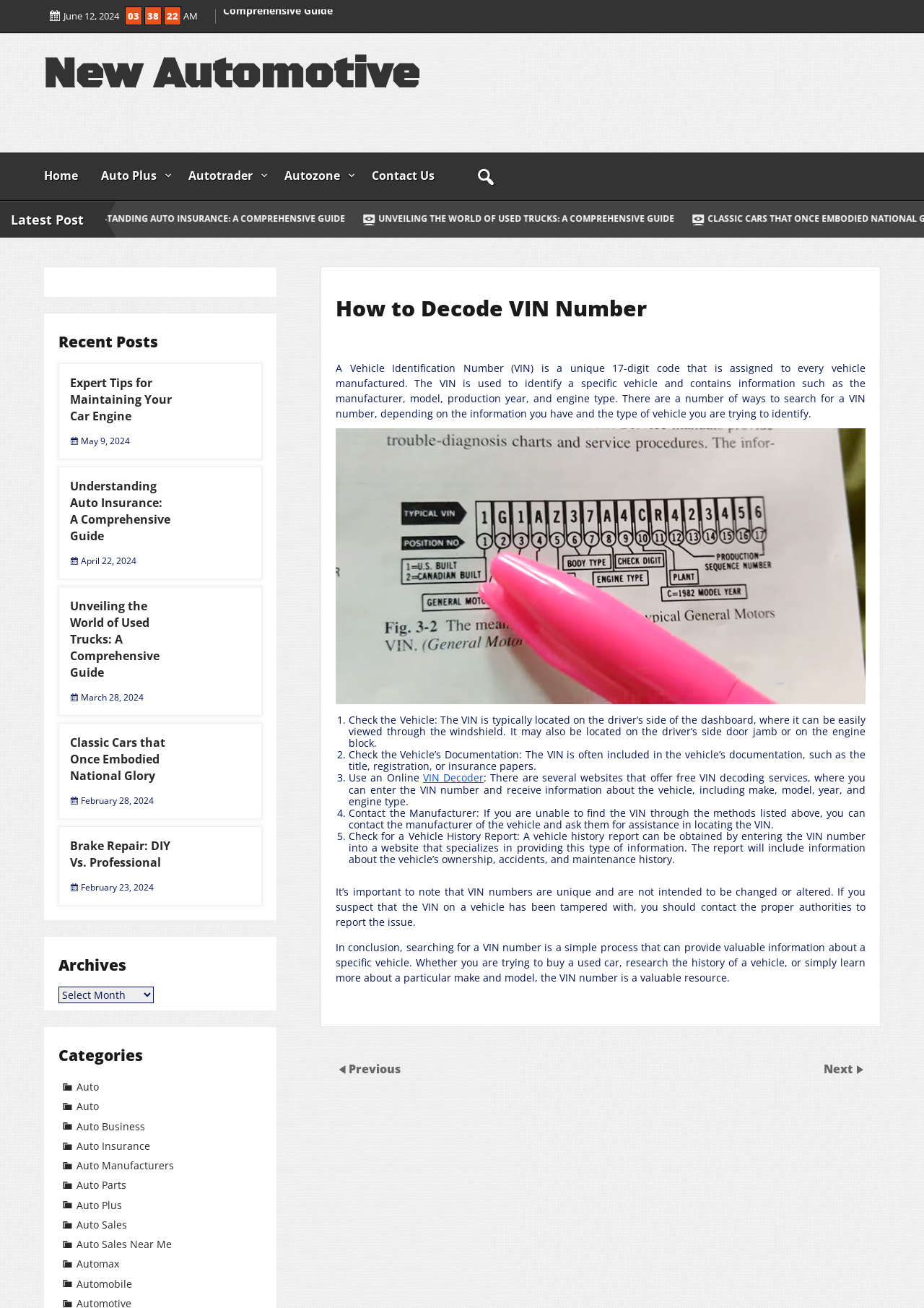Locate the bounding box of the UI element with the following description: "Song of Solomon".

None